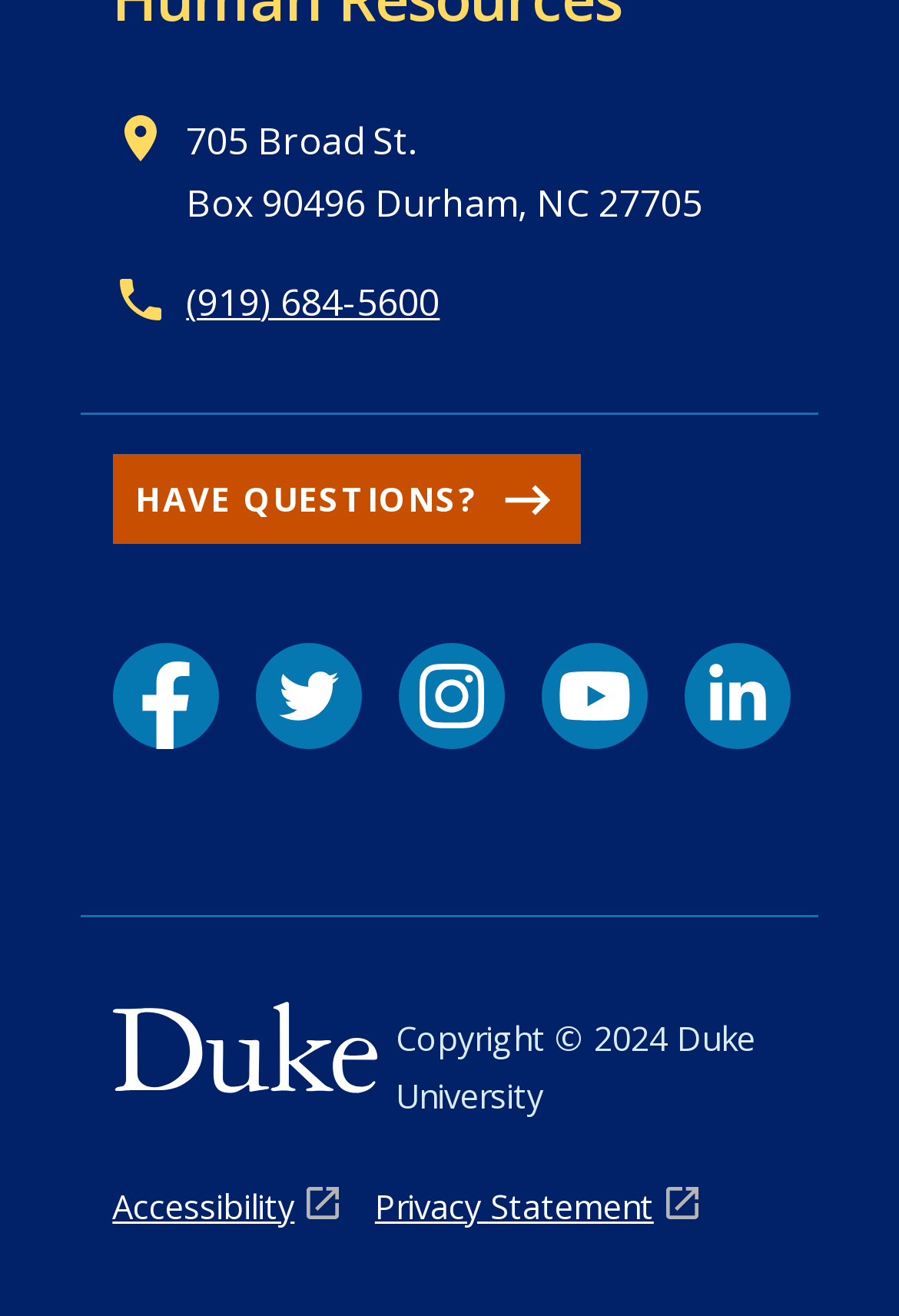What is the phone number of Duke University?
Using the visual information, reply with a single word or short phrase.

(919) 684-5600